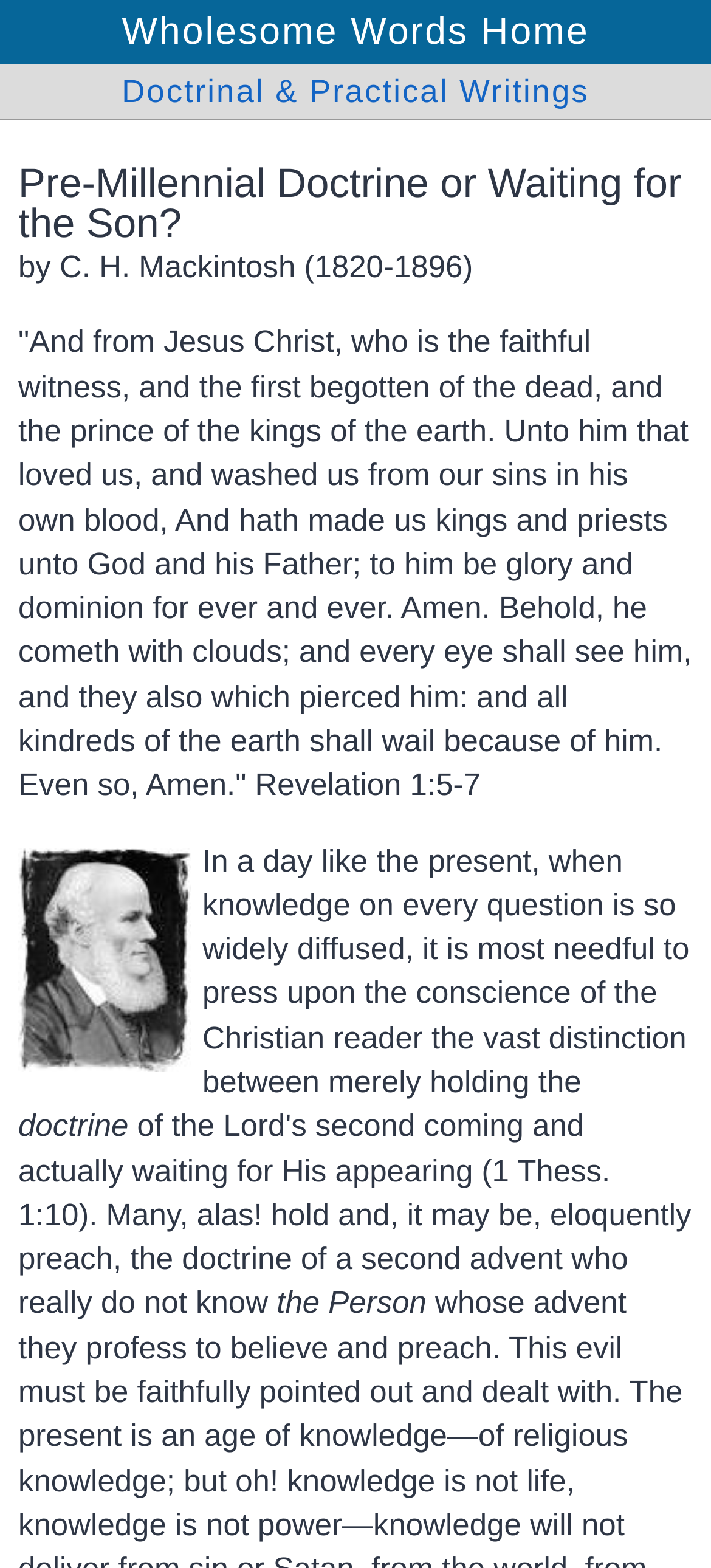Refer to the image and provide a thorough answer to this question:
What is the distinction being emphasized in the text?

The distinction being emphasized in the text can be found in the sentence that starts with 'In a day like the present...' and ends with '...the Person' which highlights the importance of distinguishing between merely holding the doctrine and the Person.